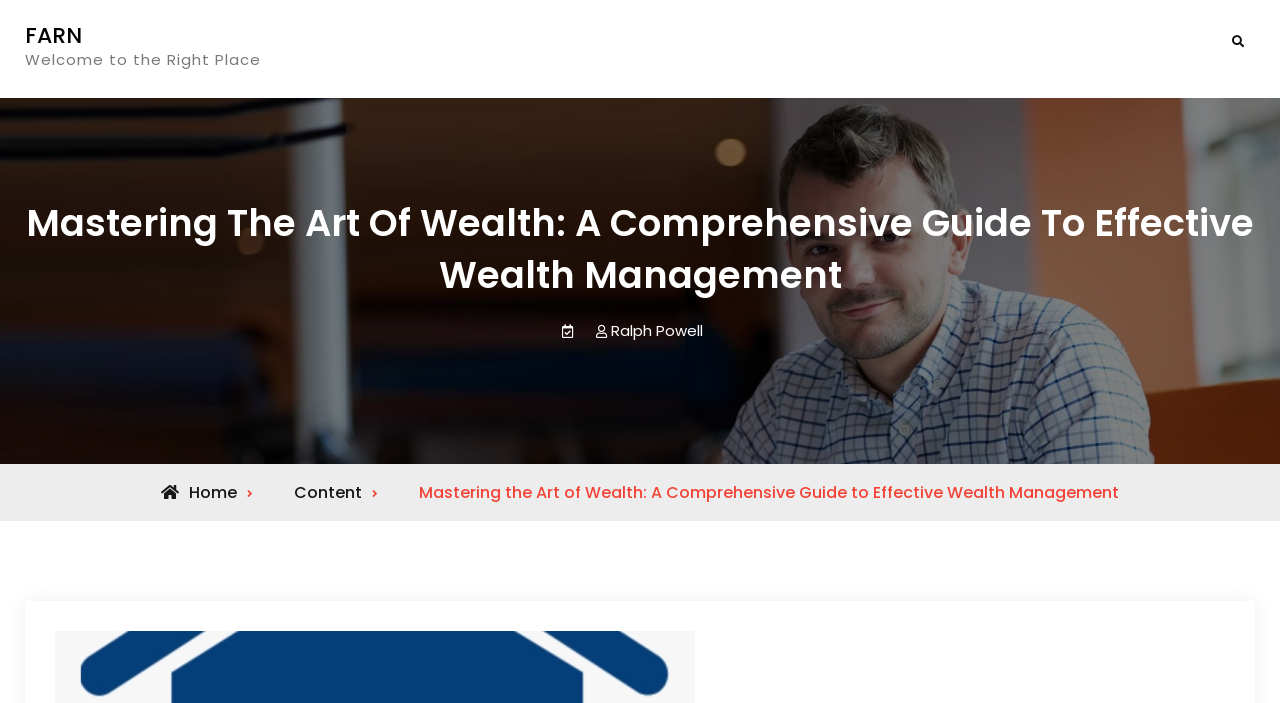Describe every aspect of the webpage comprehensively.

The webpage is titled "Mastering the Art of Wealth: A Comprehensive Guide to Effective Wealth Management" and appears to be a resource for learning about effective wealth management. At the top left of the page, there is a link to "FARN" and a static text element that reads "Welcome to the Right Place". 

Below these elements, there is a prominent heading that repeats the title of the webpage. To the right of the heading, there is a link to "Ralph Powell", which may be the author or creator of the resource.

At the top right of the page, there is a search icon with the text "Search" next to it. 

In the middle of the page, there is a breadcrumbs navigation element that displays the current location within the website. The breadcrumbs element contains three links: "Home", "Content", and a third link that repeats the title of the webpage. The "Home" link is located at the left of the breadcrumbs element, followed by the "Content" link, and then the title link at the right.